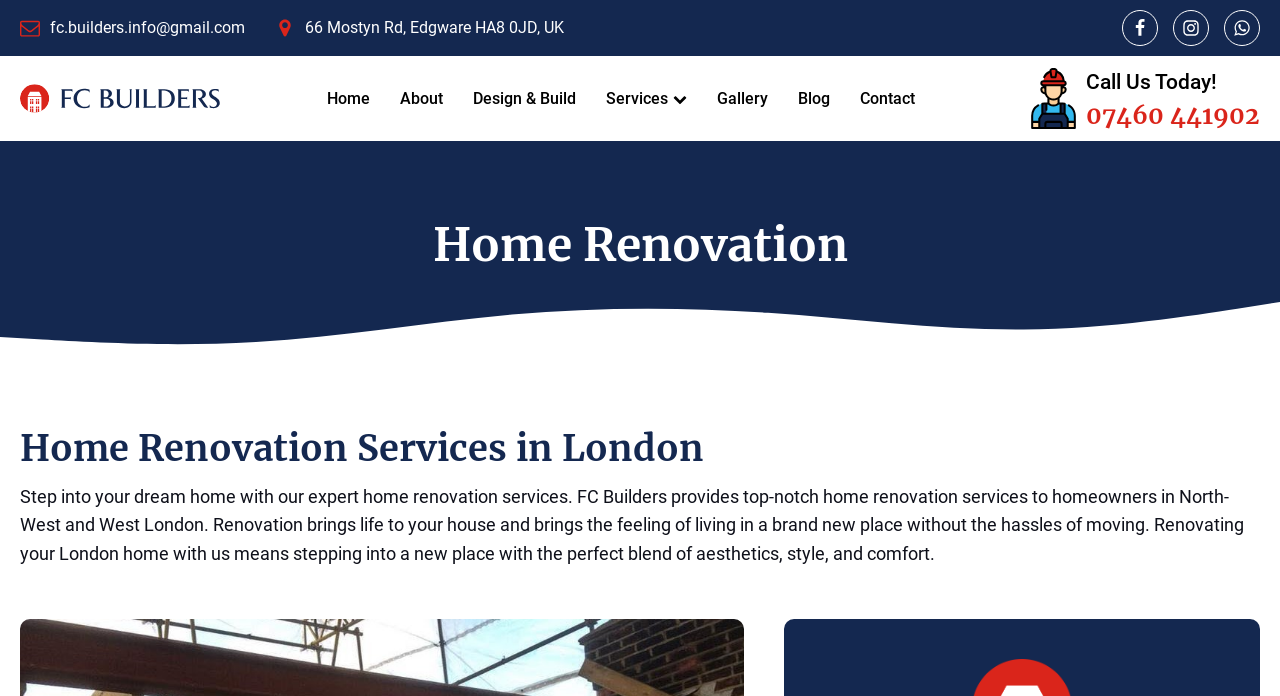Find the bounding box coordinates for the area that should be clicked to accomplish the instruction: "Navigate to Home page".

[0.243, 0.109, 0.3, 0.174]